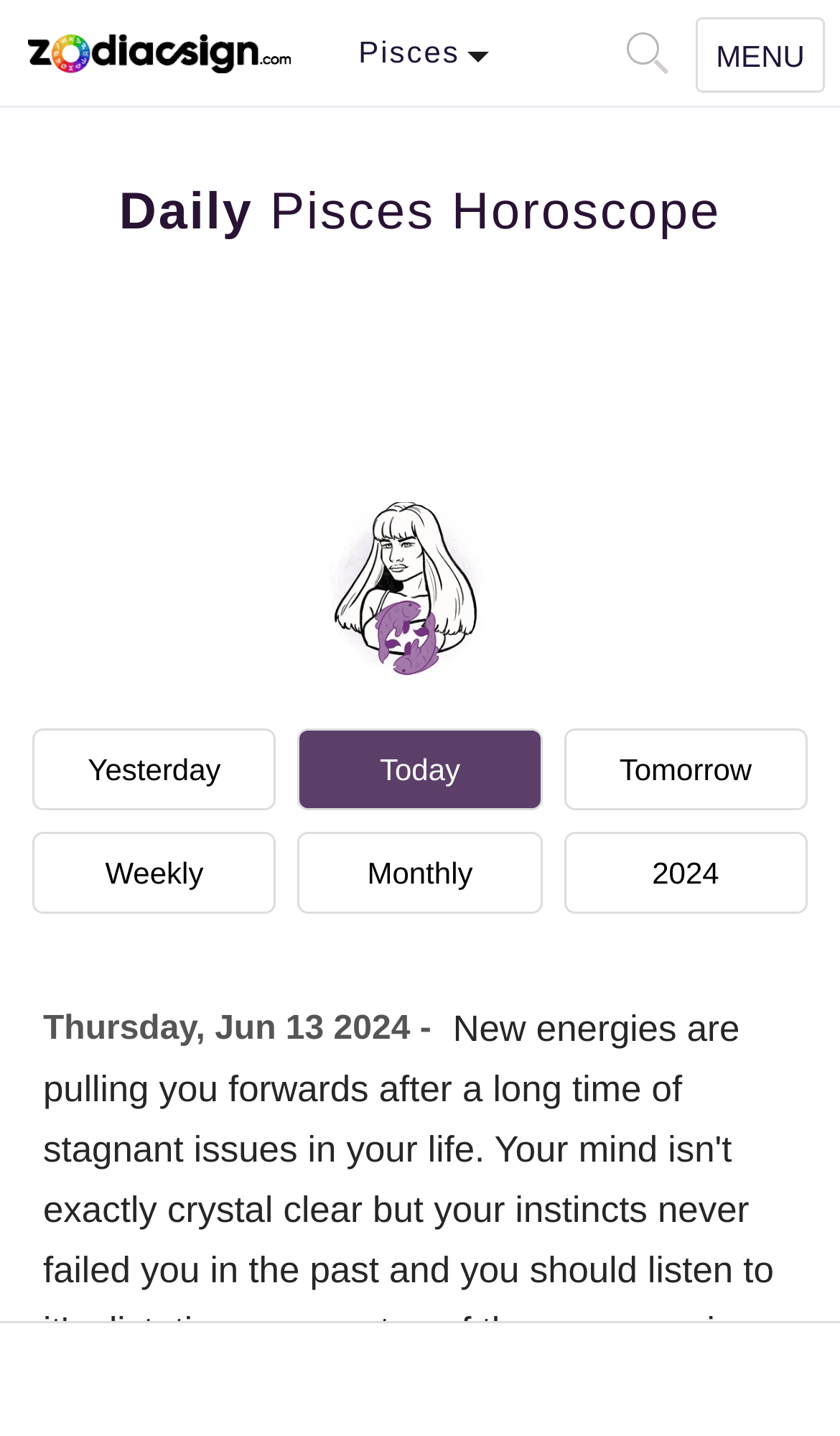Is there a search box on the page?
Use the image to answer the question with a single word or phrase.

Yes